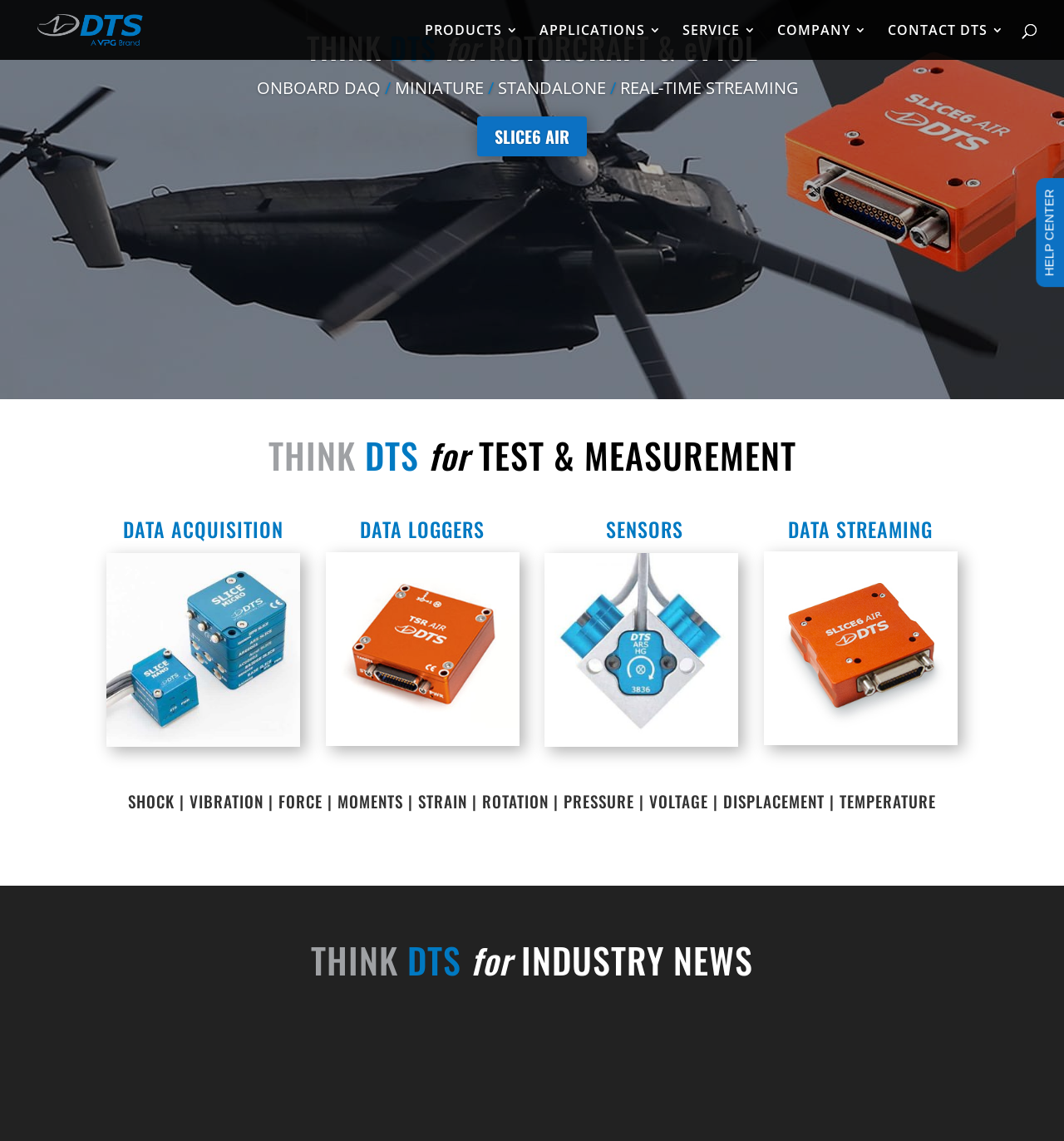What is the name of the product for rotorcraft and eVTOL?
Refer to the image and provide a detailed answer to the question.

The name of the product for rotorcraft and eVTOL can be found in the top section of the webpage, where there is a heading 'THINK DTS for ROTORCRAFT & eVTOL'. Below this heading, there is a link 'SLICE6 AIR 5', which is likely the name of the product.